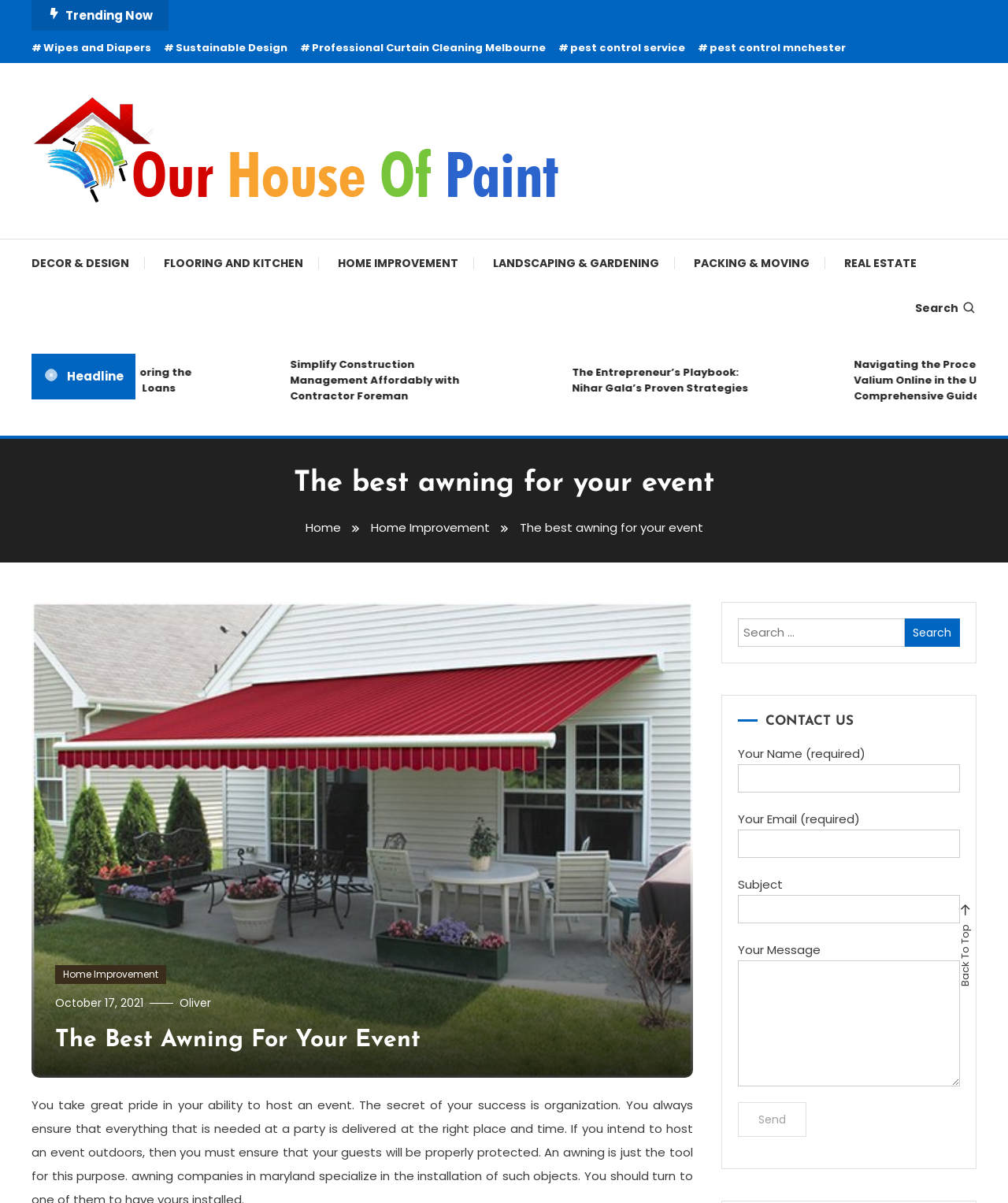Extract the main title from the webpage and generate its text.

The best awning for your event